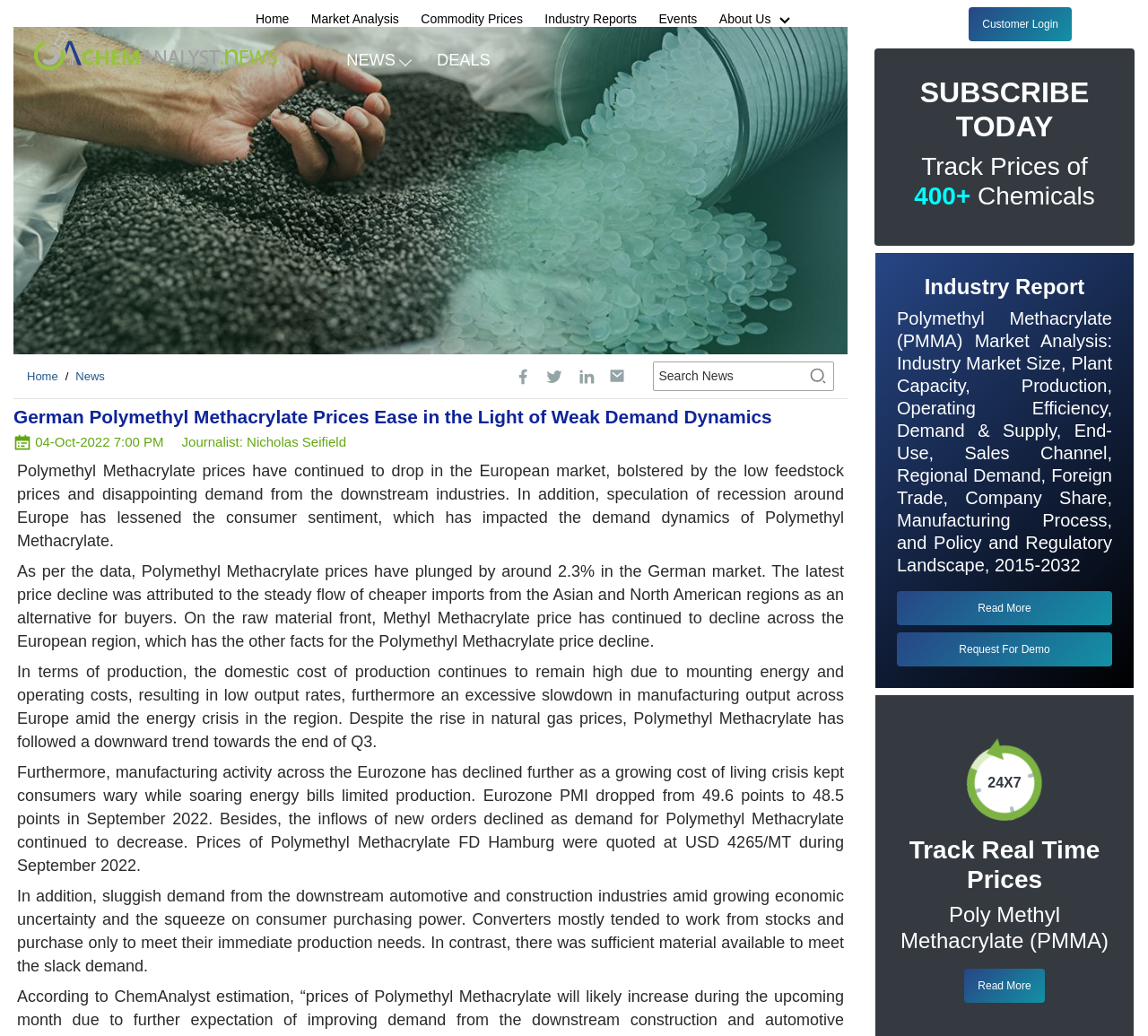Provide a one-word or short-phrase response to the question:
What is the name of the chemical mentioned in the 'Track Prices of 400+ Chemicals' section?

Poly Methyl Methacrylate (PMMA)